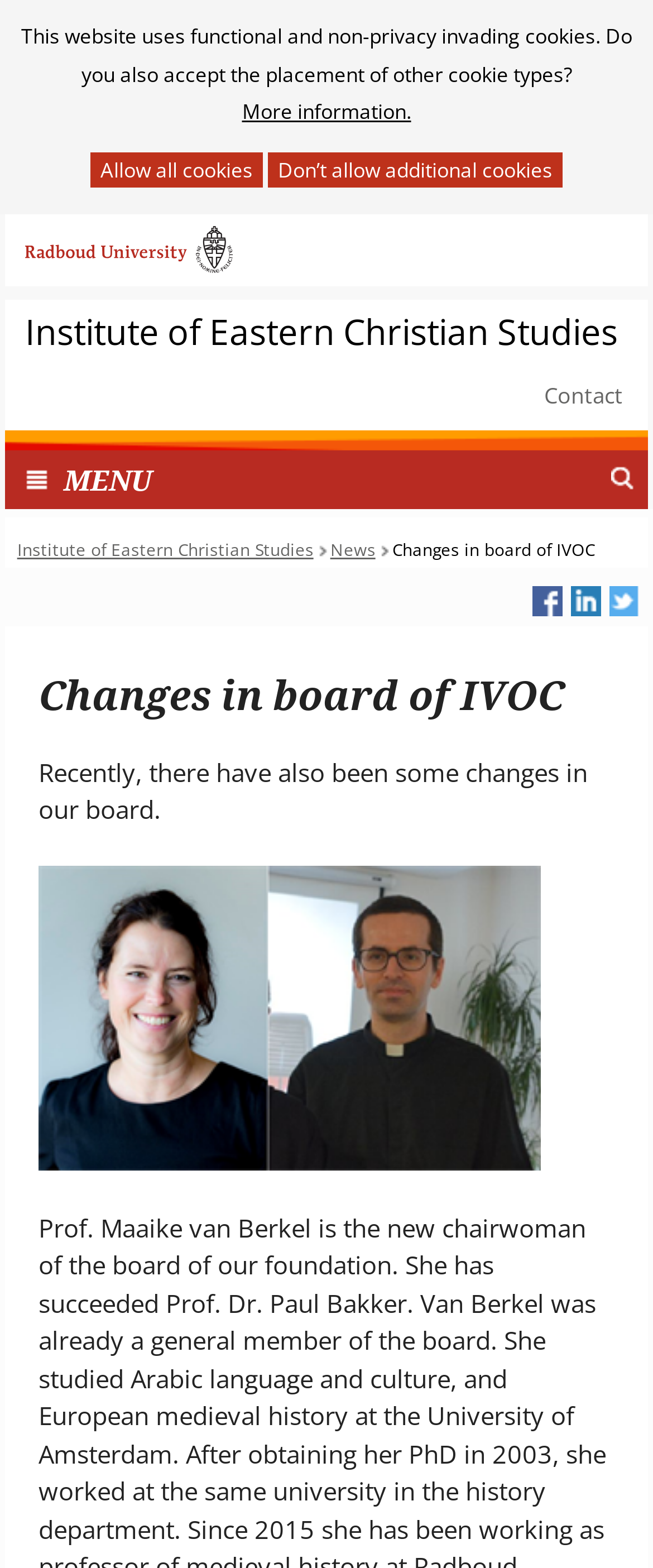Can you specify the bounding box coordinates of the area that needs to be clicked to fulfill the following instruction: "View Institute of Eastern Christian Studies"?

[0.038, 0.199, 0.946, 0.226]